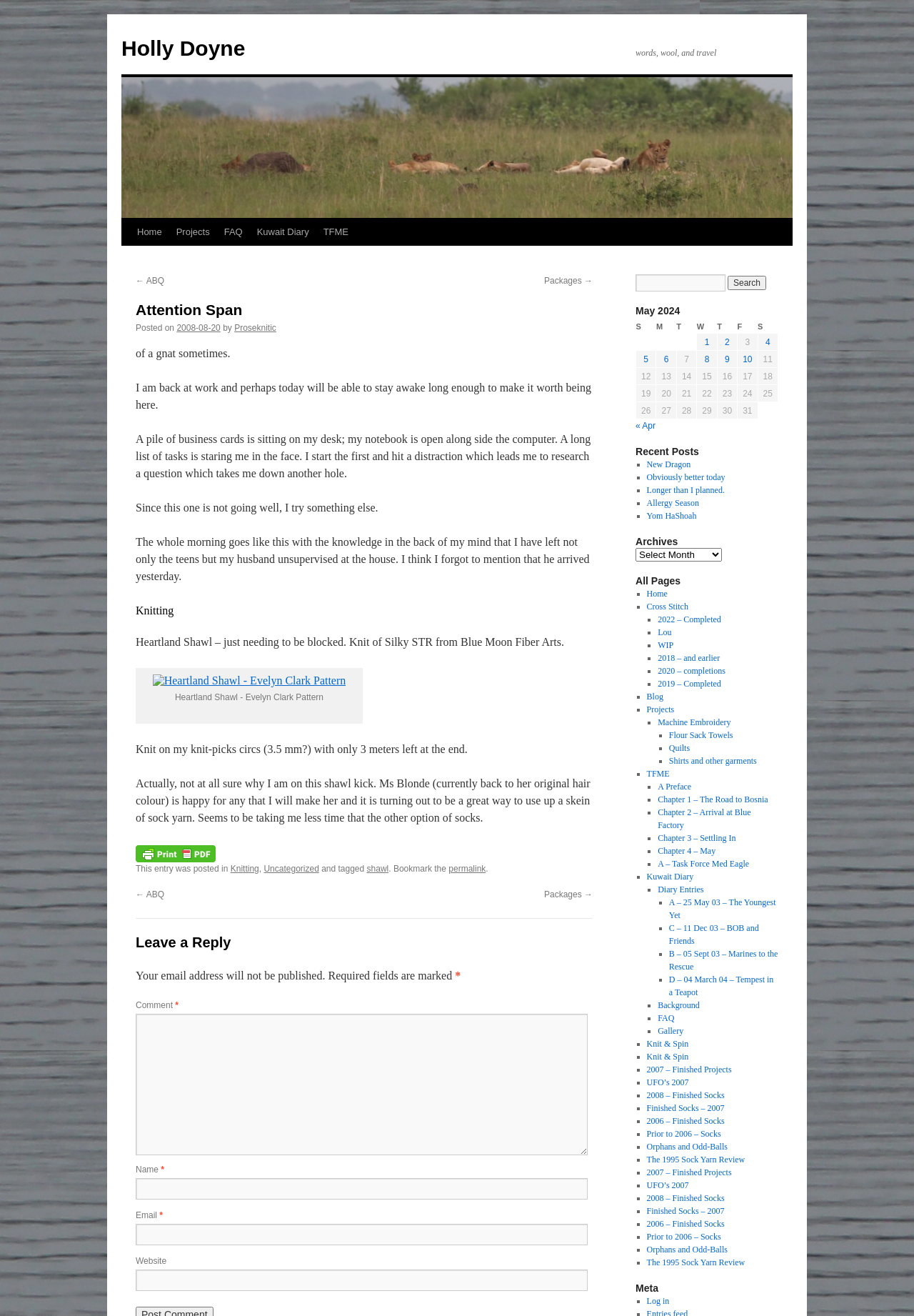Please identify the bounding box coordinates of the clickable area that will allow you to execute the instruction: "Click on the 'Home' link".

[0.142, 0.166, 0.185, 0.187]